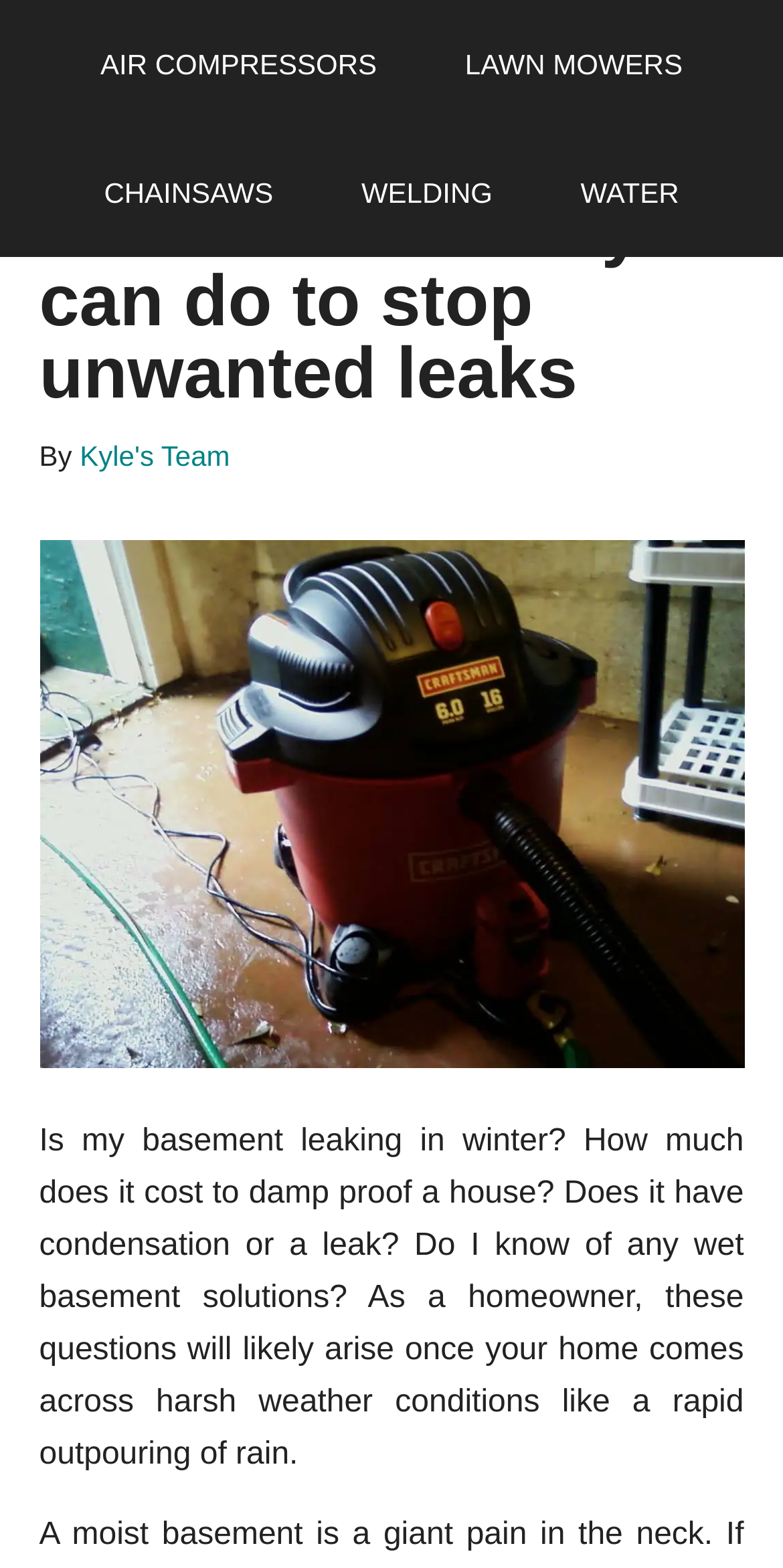Answer the question below with a single word or a brief phrase: 
Who is the author of the article?

Kyle's Team